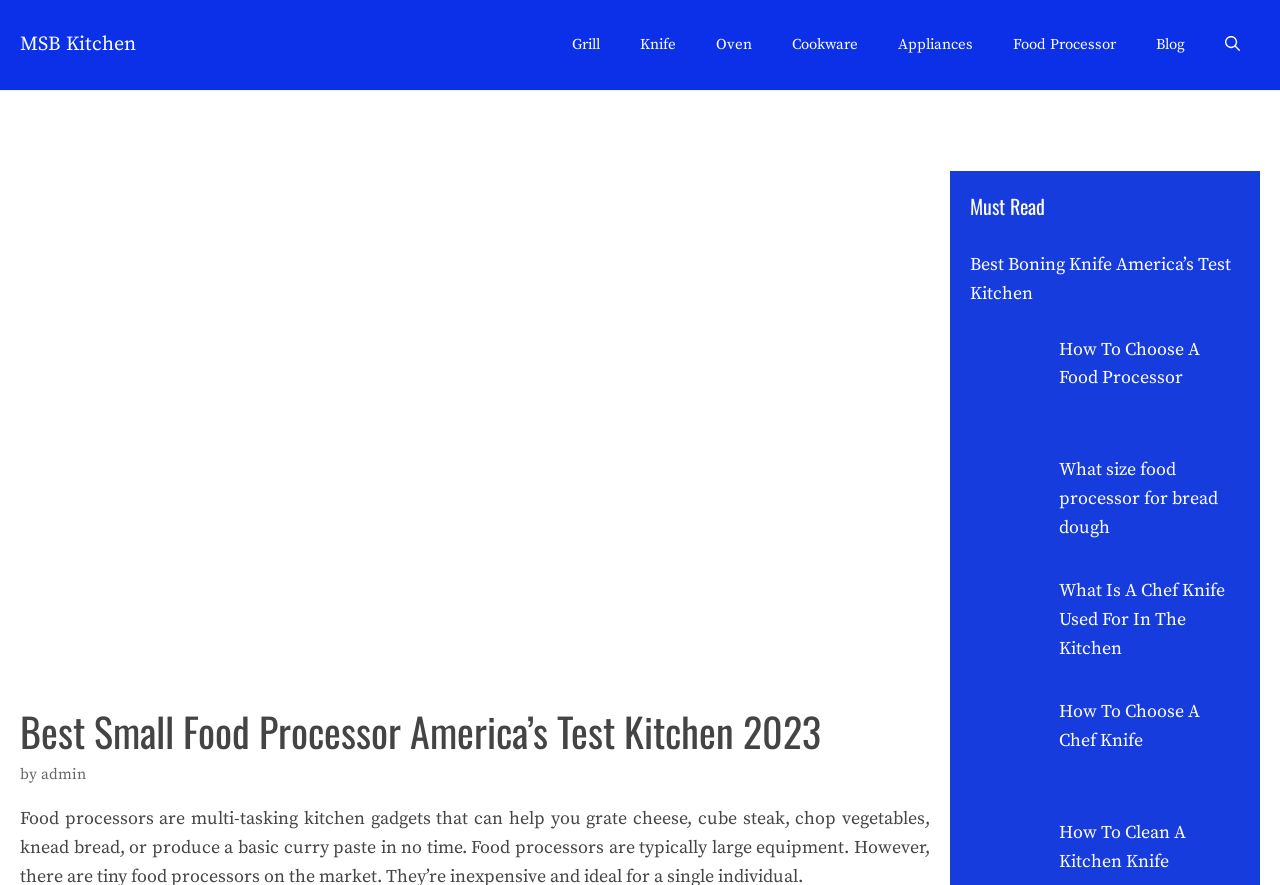Please determine the headline of the webpage and provide its content.

Best Small Food Processor America’s Test Kitchen 2023